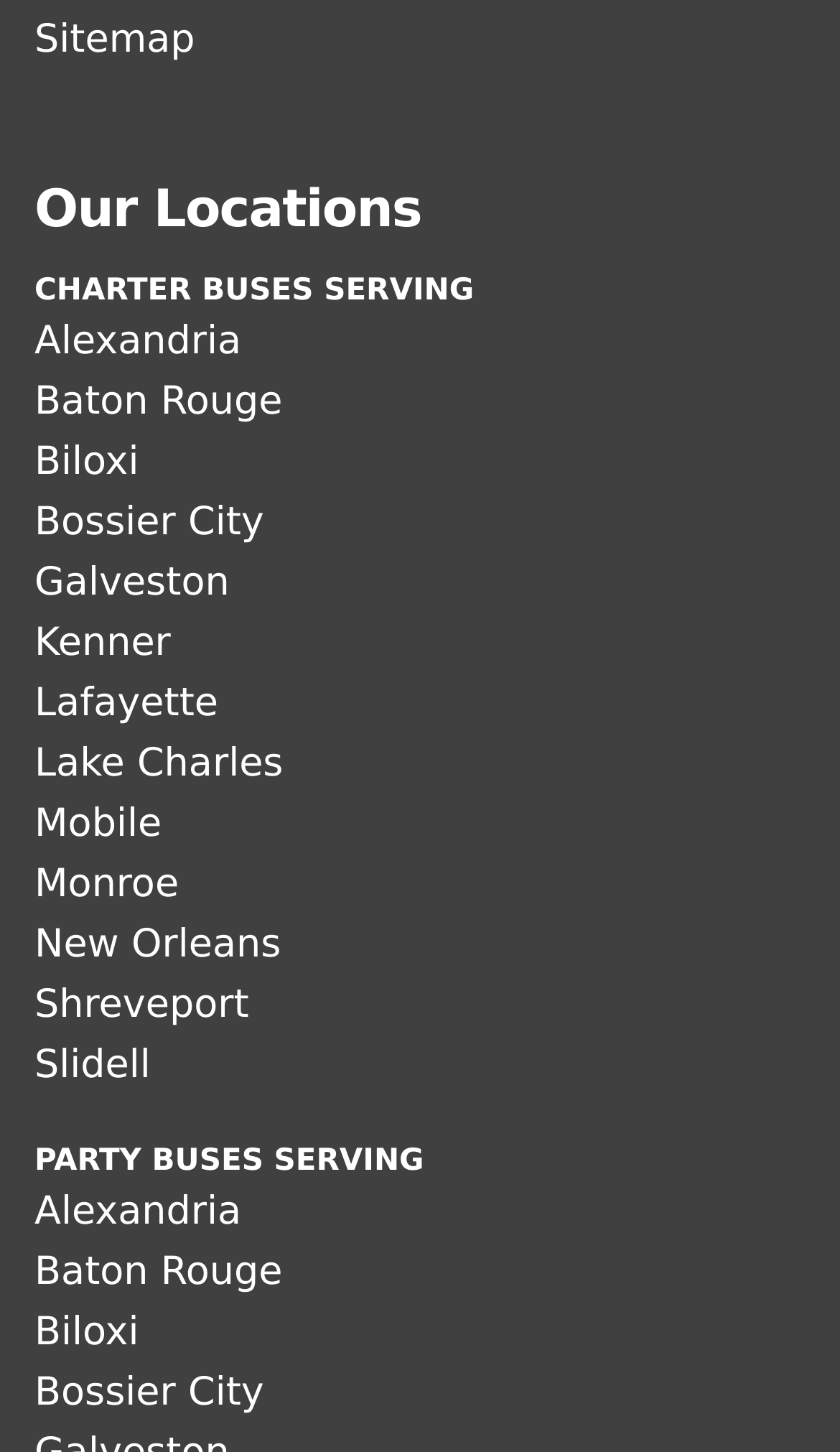Predict the bounding box coordinates of the area that should be clicked to accomplish the following instruction: "View locations in Alexandria". The bounding box coordinates should consist of four float numbers between 0 and 1, i.e., [left, top, right, bottom].

[0.041, 0.219, 0.287, 0.25]